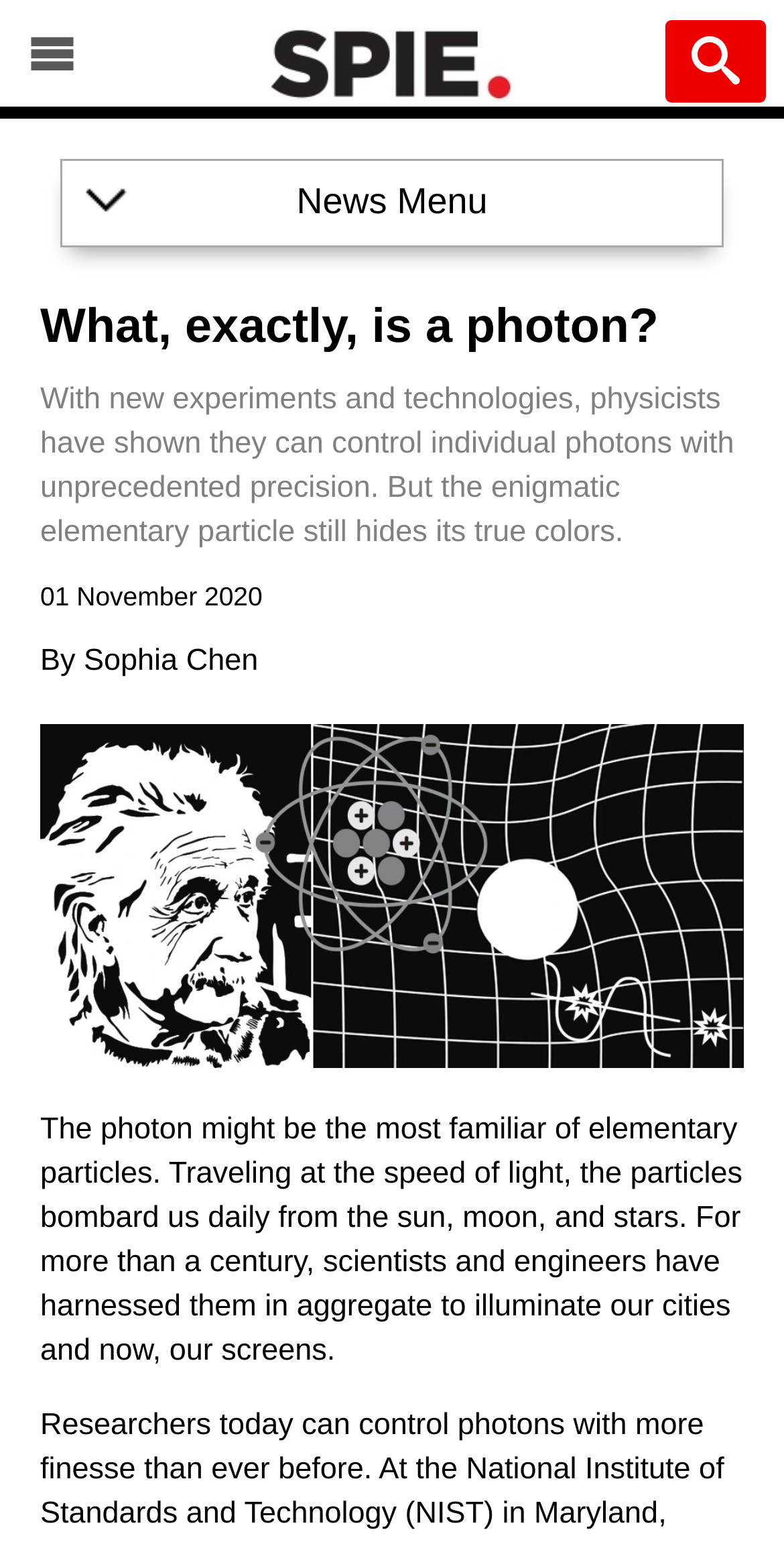What is the image below the text 'By Sophia Chen'?
Use the image to answer the question with a single word or phrase.

Einstein